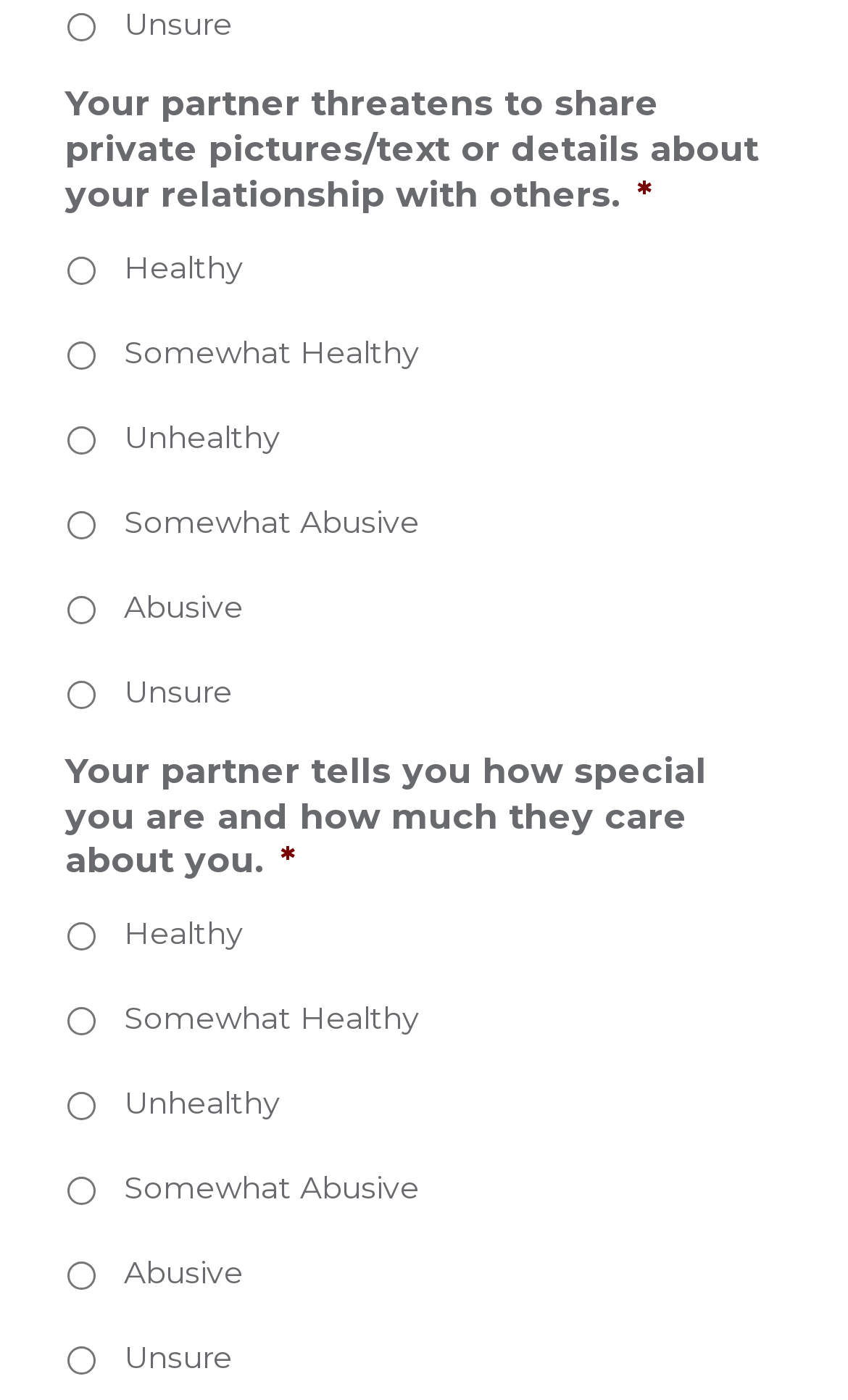Please locate the bounding box coordinates of the element that should be clicked to complete the given instruction: "Click on 'Mountain Bike' (6 items)".

None